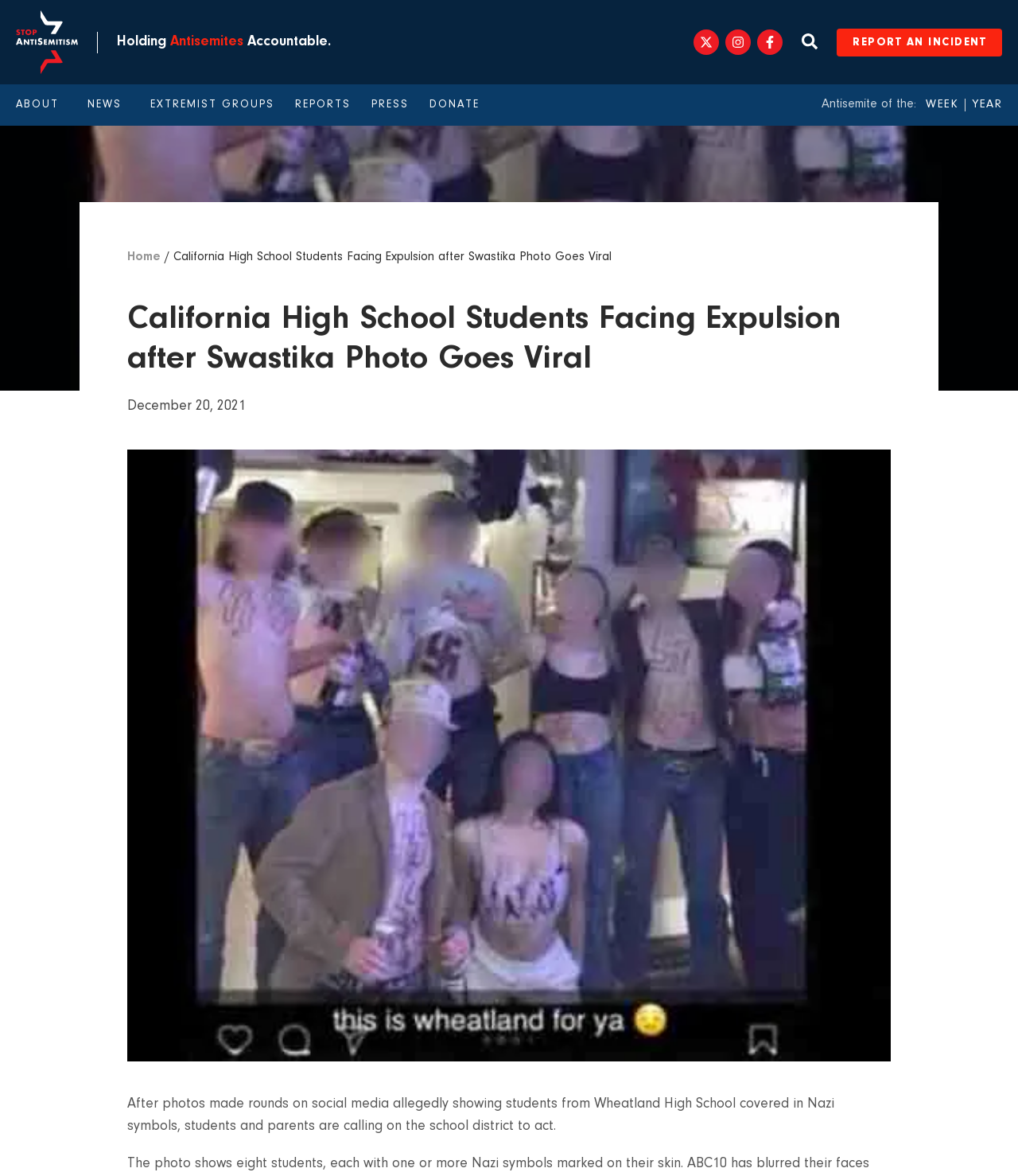What is the name of the organization behind the website?
Please provide a comprehensive answer based on the contents of the image.

The name of the organization can be found in the title of the webpage, which is 'California High School Students Facing Expulsion after Swastika Photo Goes Viral - StopAntisemitism'.